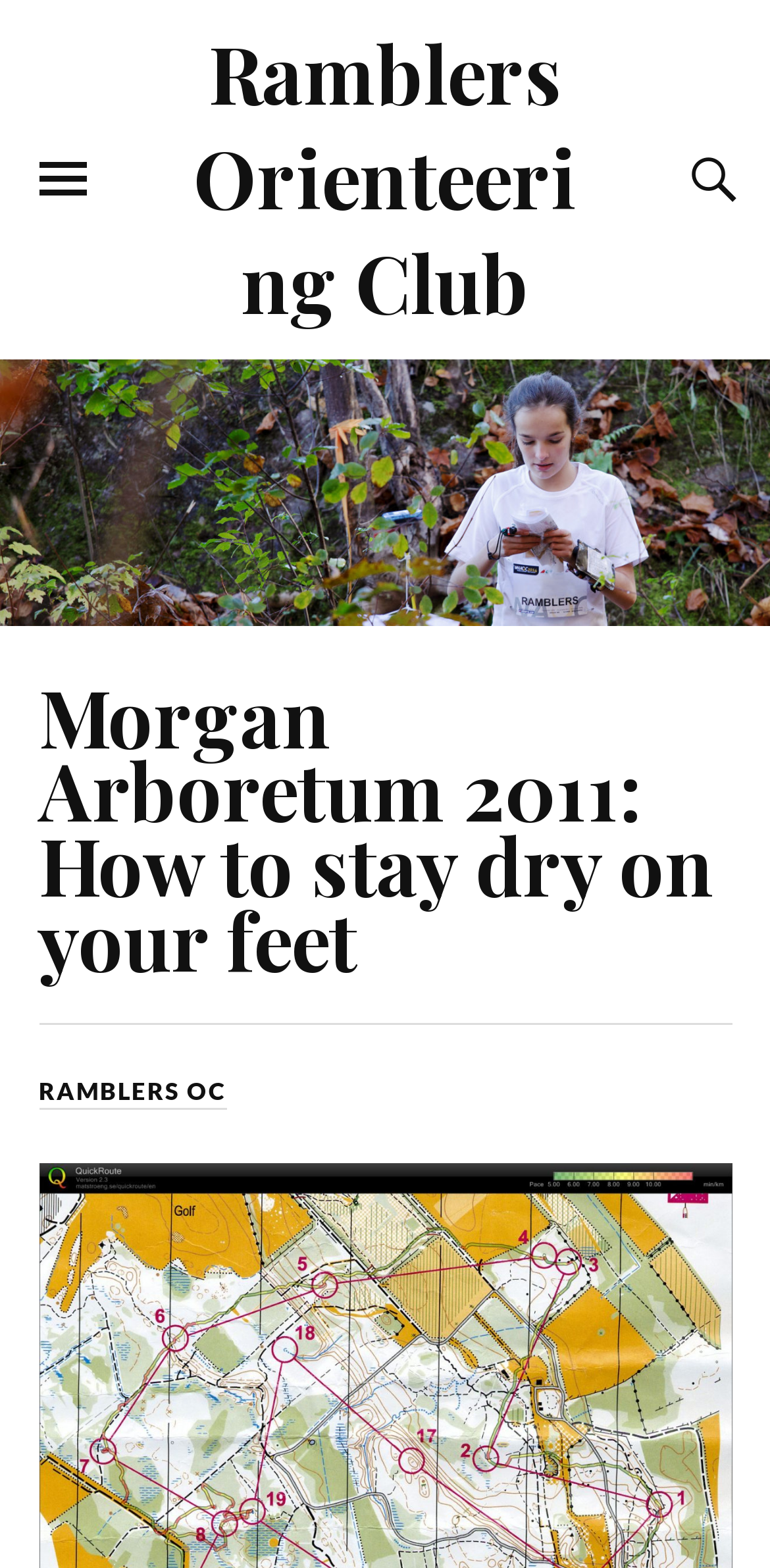Provide a brief response to the question below using a single word or phrase: 
Is there an image on the webpage?

Yes